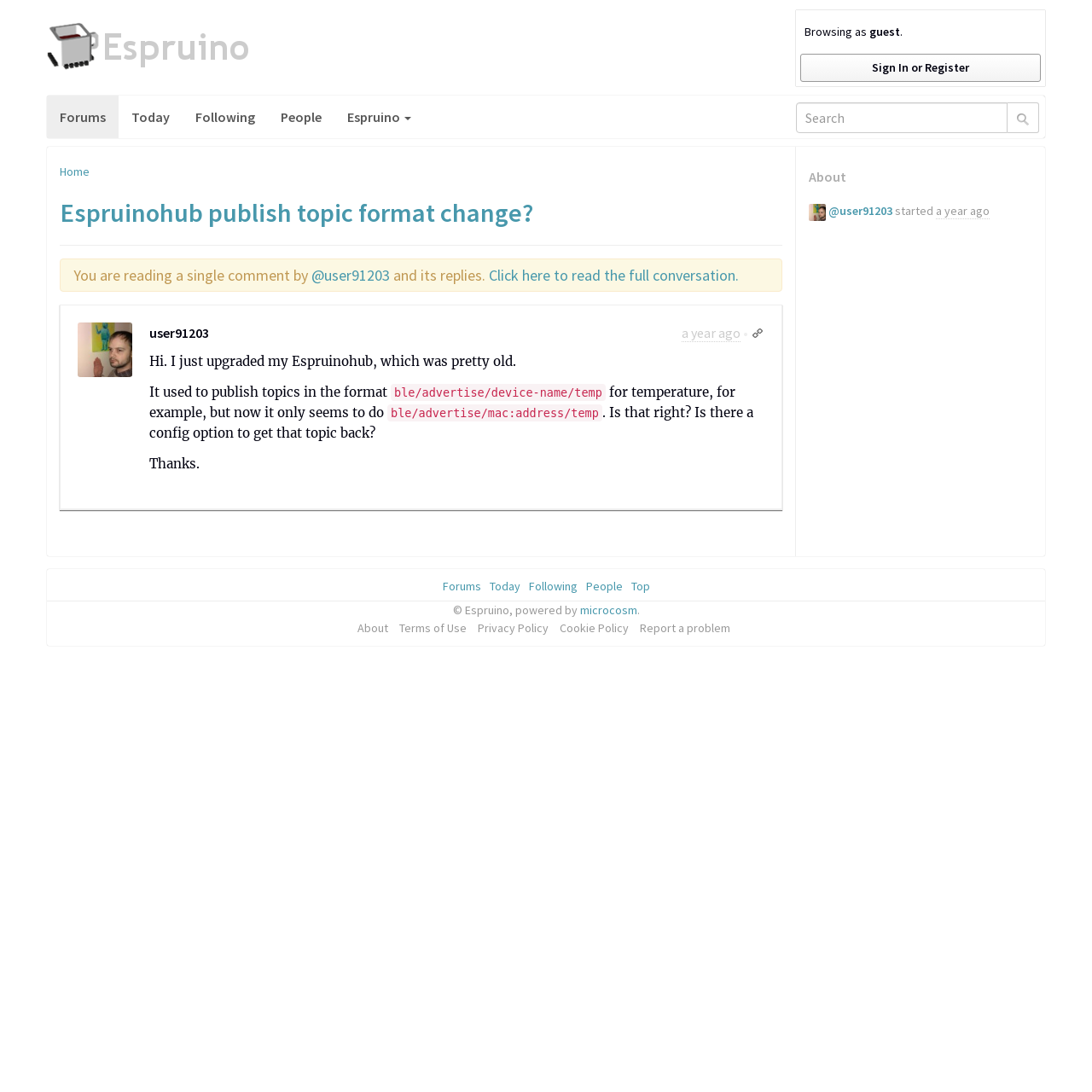Respond to the question below with a single word or phrase:
What is the topic format mentioned in the comment?

ble/advertise/device-name/temp